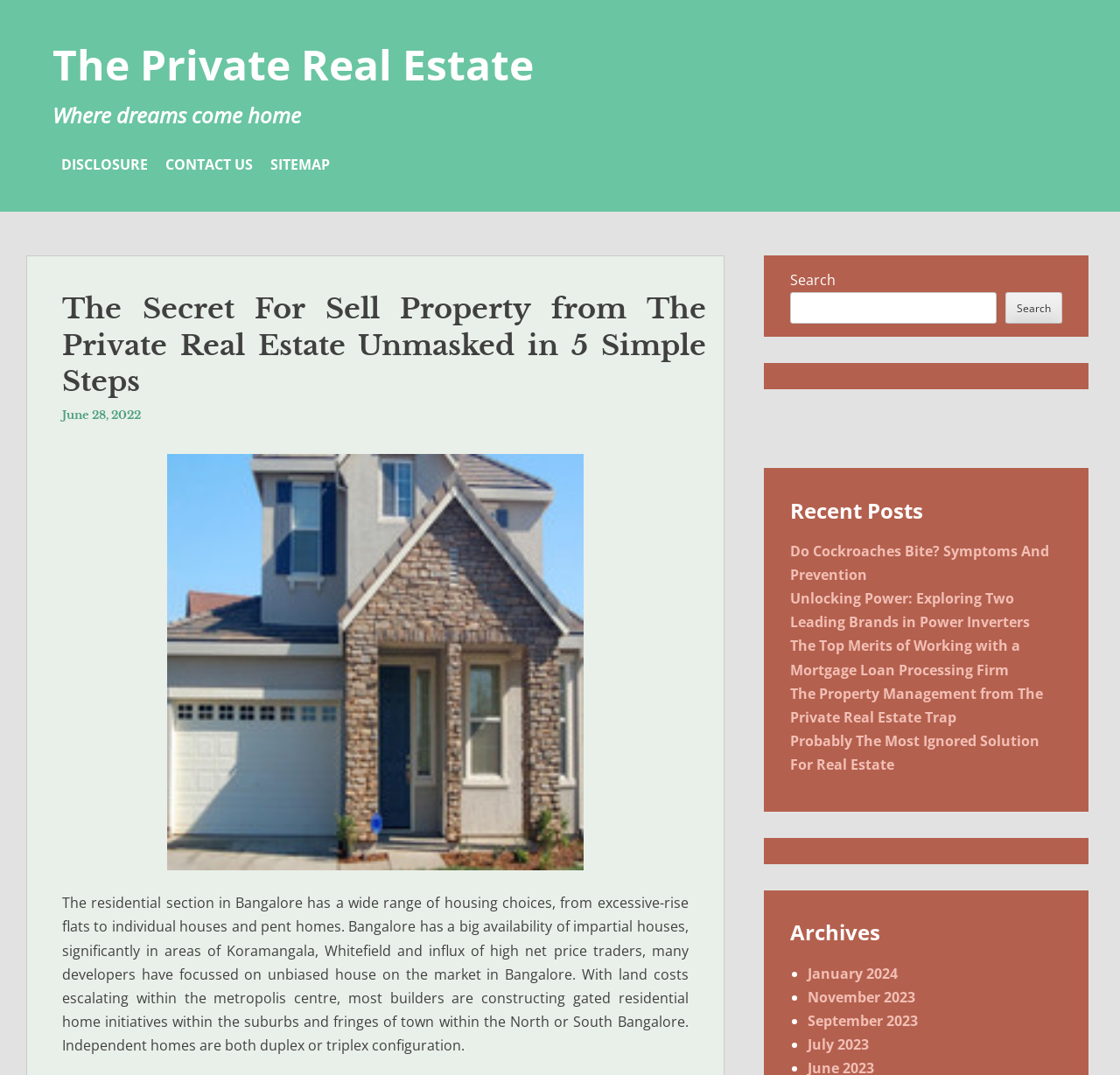Please determine the bounding box coordinates of the clickable area required to carry out the following instruction: "View 'September 2023' archives". The coordinates must be four float numbers between 0 and 1, represented as [left, top, right, bottom].

[0.721, 0.941, 0.819, 0.958]